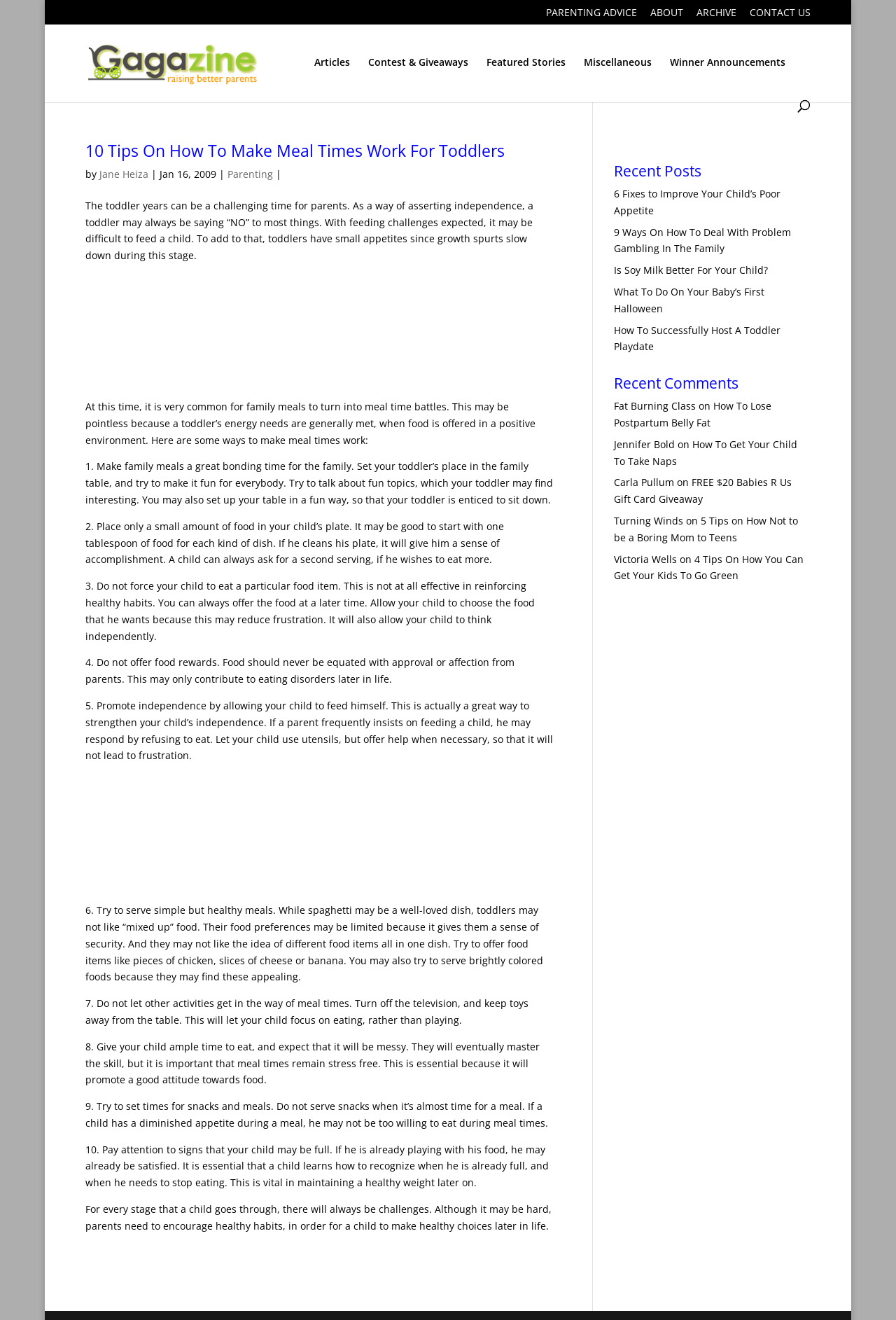Locate the bounding box coordinates of the clickable area needed to fulfill the instruction: "Read the article about meal times for toddlers".

[0.095, 0.108, 0.617, 0.966]